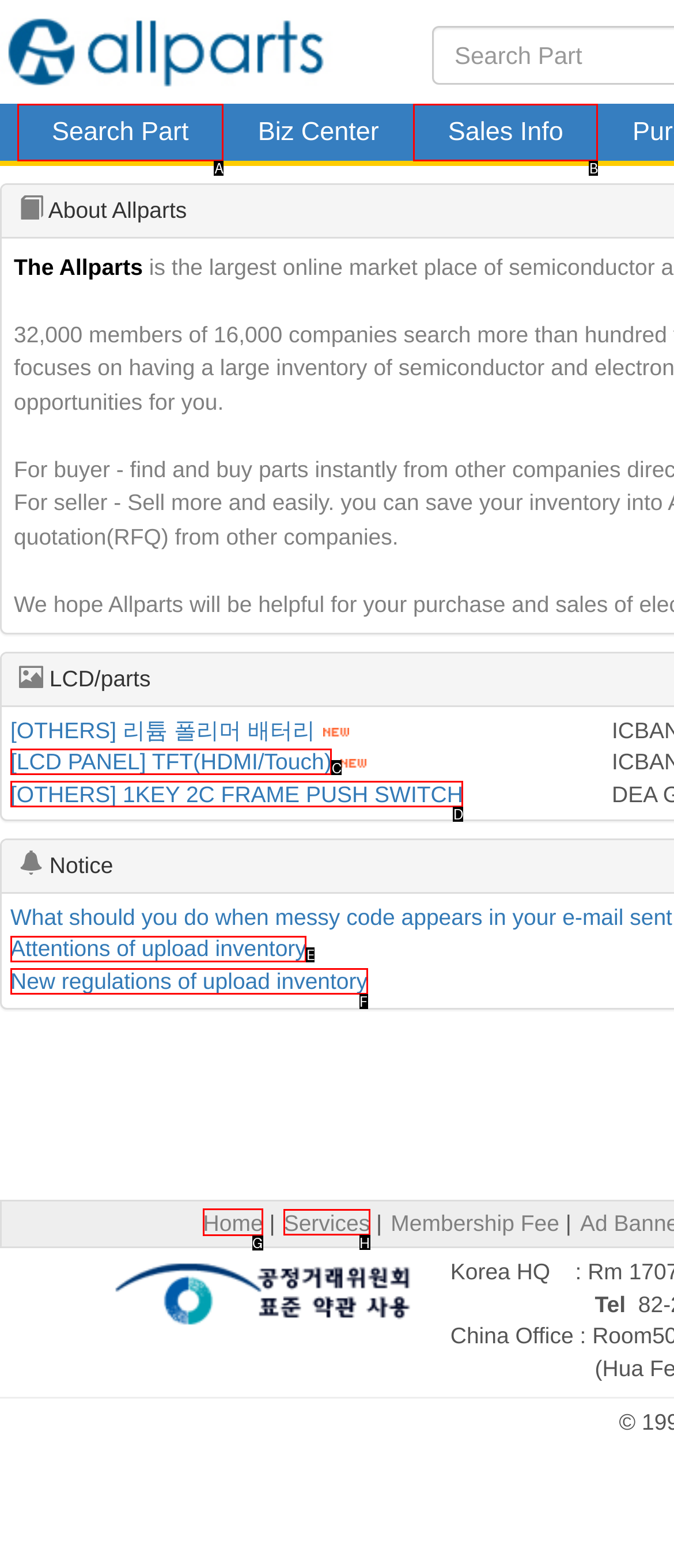For the task: Read the article about camp cook, specify the letter of the option that should be clicked. Answer with the letter only.

None